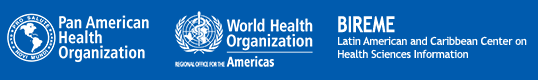How many organizations' logos are featured in the image?
Provide an in-depth answer to the question, covering all aspects.

The caption explicitly states that the image features the logos of three prominent organizations in the health sector, which are the Pan American Health Organization (PAHO), the World Health Organization (WHO) – specifically its Regional Office for the Americas, and BIREME.